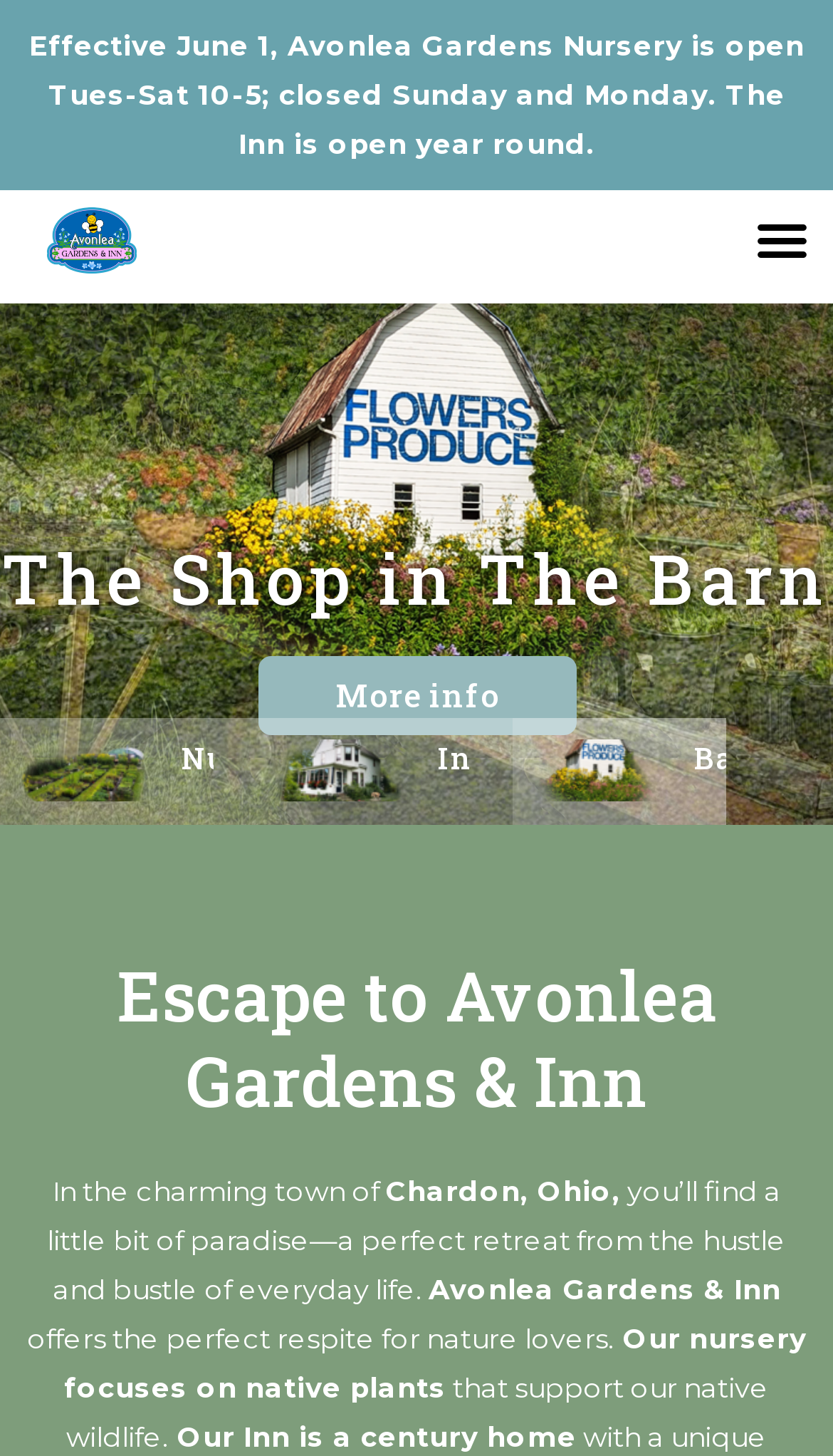What is the name of the shop in the barn?
Please provide a single word or phrase as the answer based on the screenshot.

The Shop in The Barn